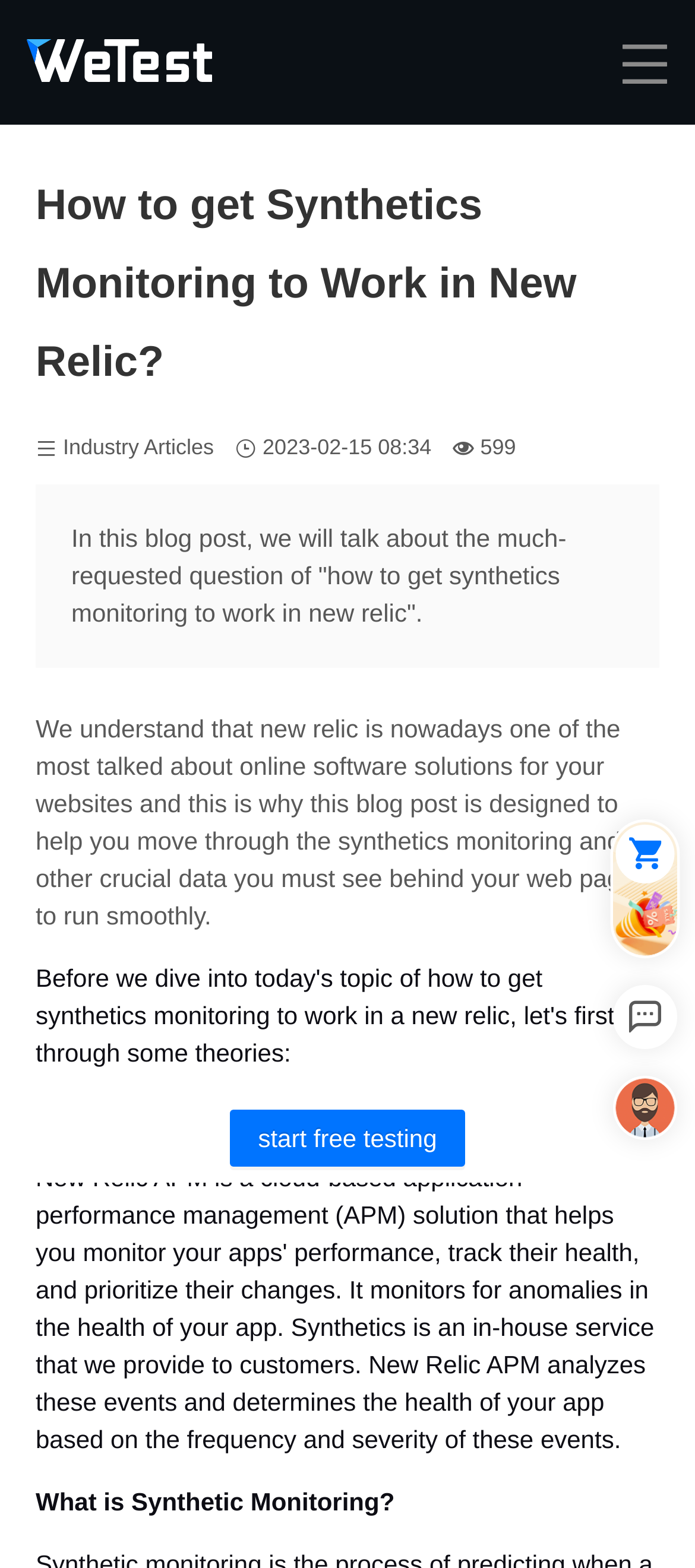Answer the question below in one word or phrase:
How many navigation menu items are there?

9